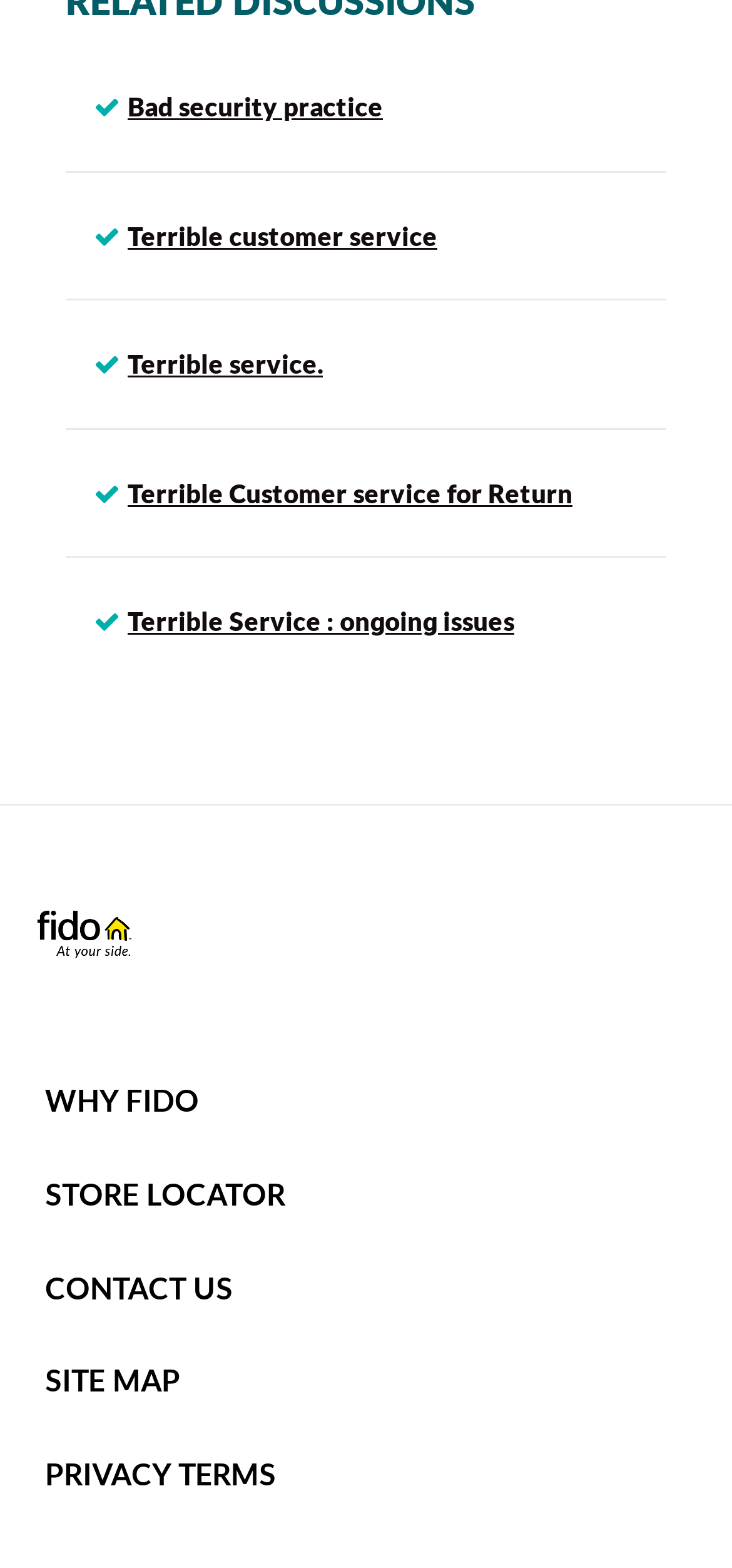Show the bounding box coordinates of the element that should be clicked to complete the task: "Share on Pinterest".

None